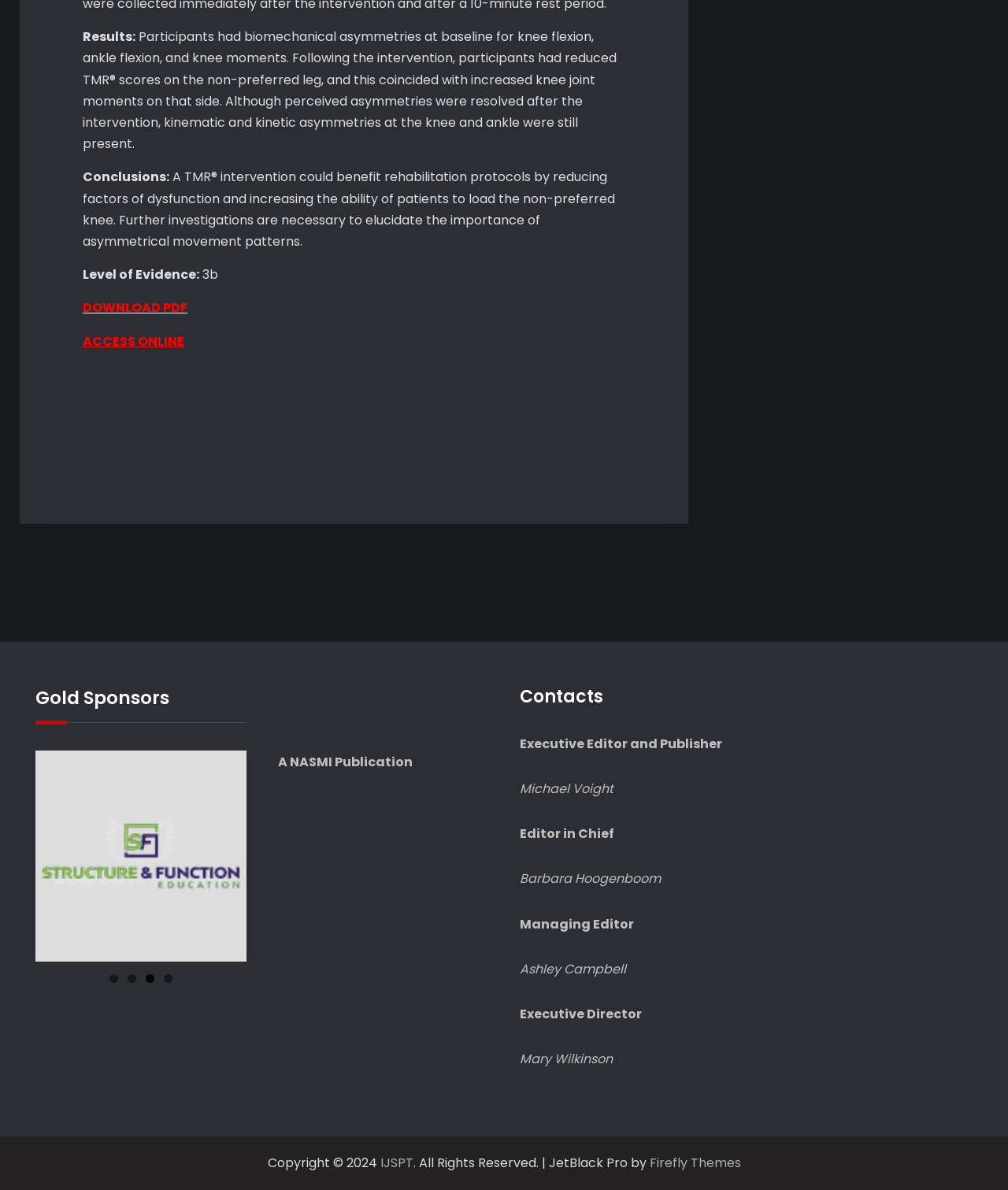What is the theme of the website?
Using the image provided, answer with just one word or phrase.

JetBlack Pro